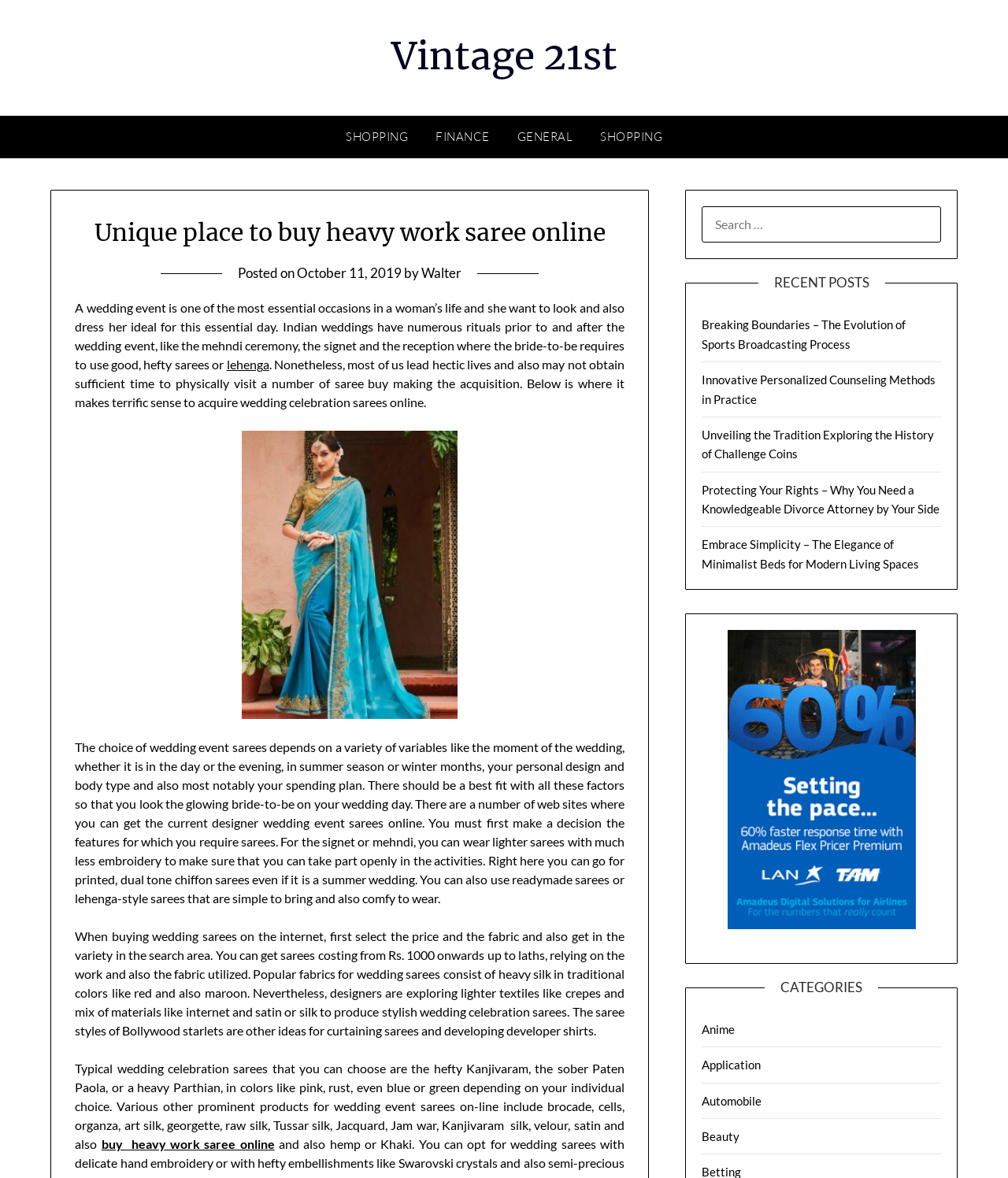Locate the bounding box coordinates of the region to be clicked to comply with the following instruction: "Go to the HOME page". The coordinates must be four float numbers between 0 and 1, in the form [left, top, right, bottom].

None